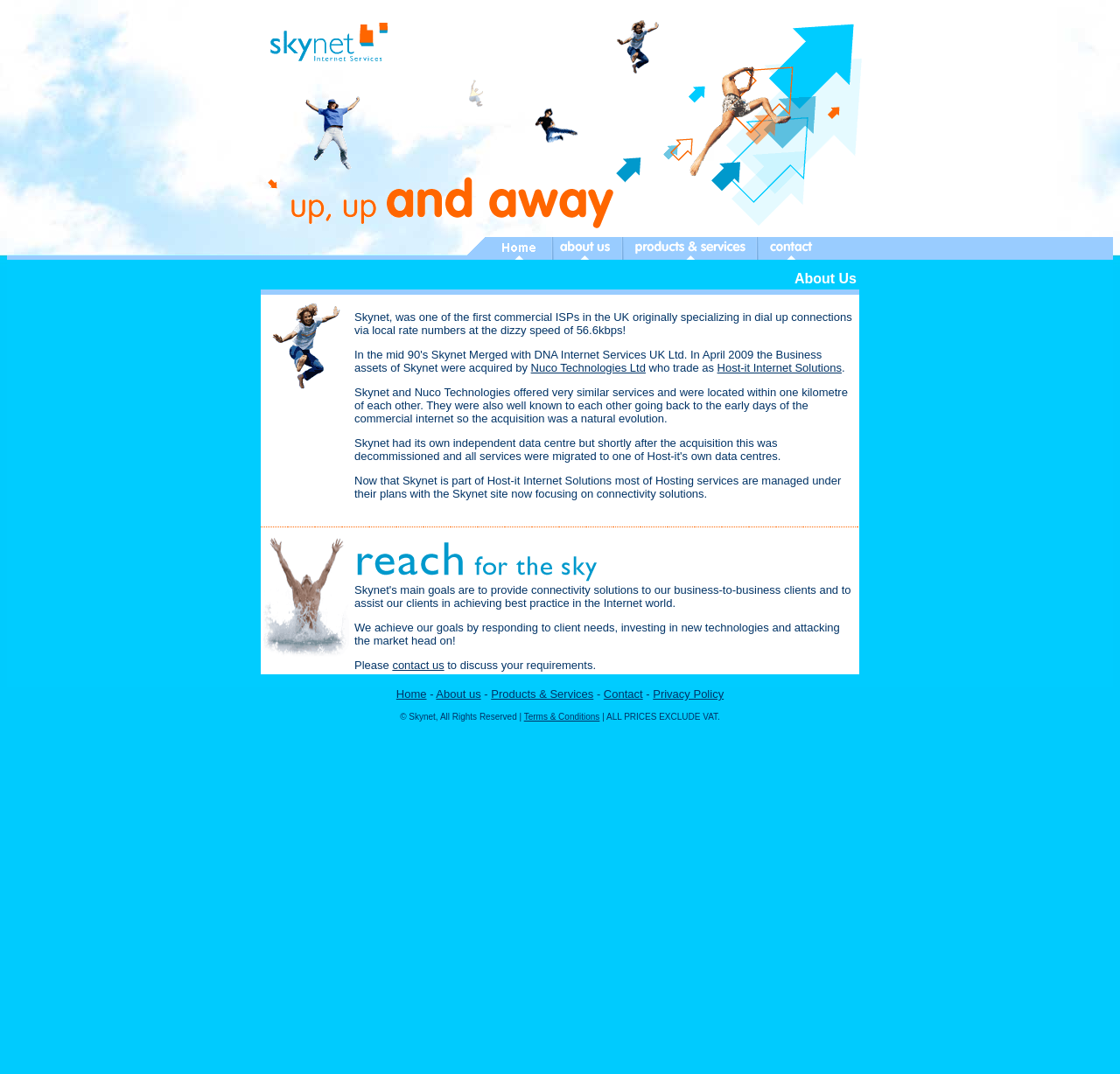What is the logo of Skynet?
Answer briefly with a single word or phrase based on the image.

Skynet